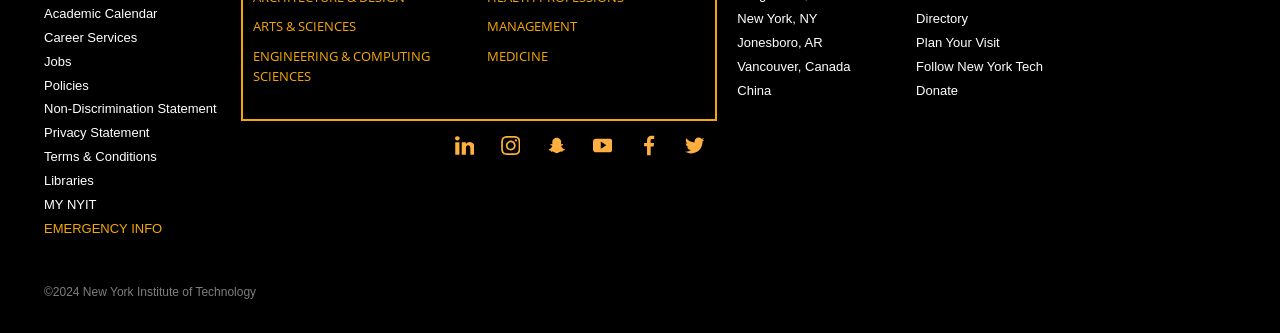How many social media links are there?
Please respond to the question thoroughly and include all relevant details.

I counted the number of social media links by looking at the icons and text next to them, which are Instagram and four other unknown links.